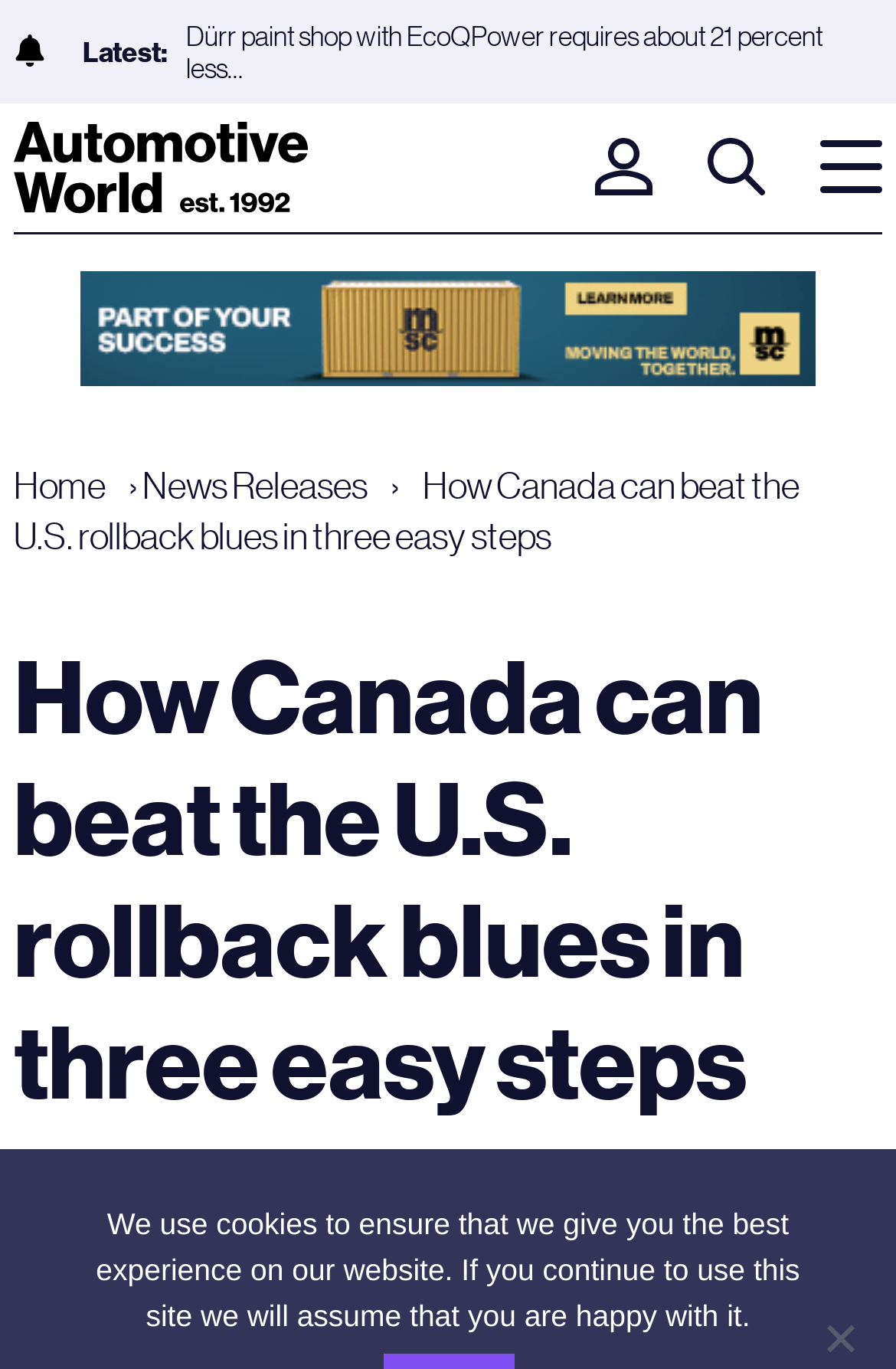Find the bounding box coordinates for the area that should be clicked to accomplish the instruction: "Click the search button".

[0.79, 0.101, 0.854, 0.143]